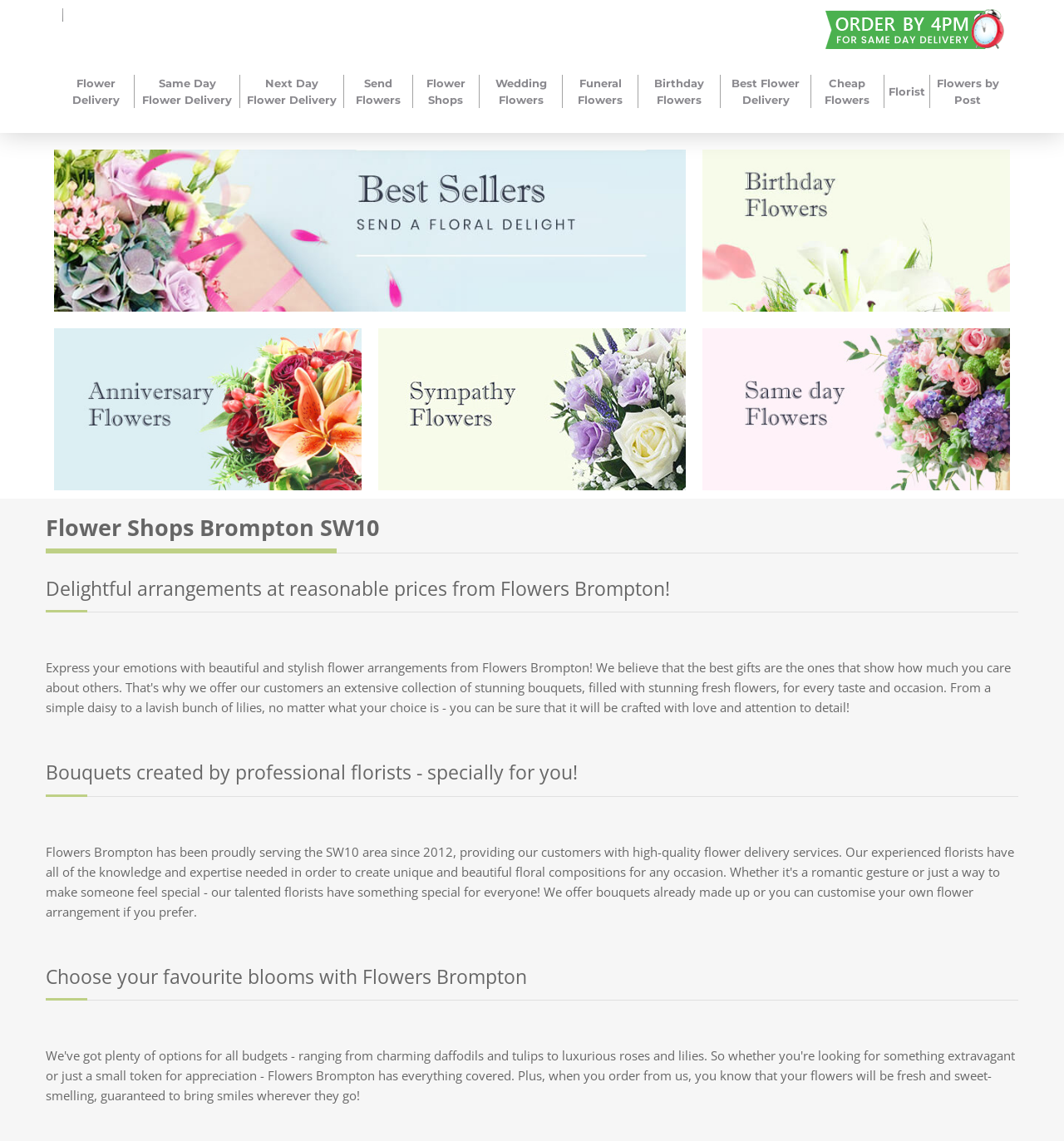Please provide the bounding box coordinates for the element that needs to be clicked to perform the instruction: "Learn about 'Wedding Flowers'". The coordinates must consist of four float numbers between 0 and 1, formatted as [left, top, right, bottom].

[0.454, 0.066, 0.524, 0.095]